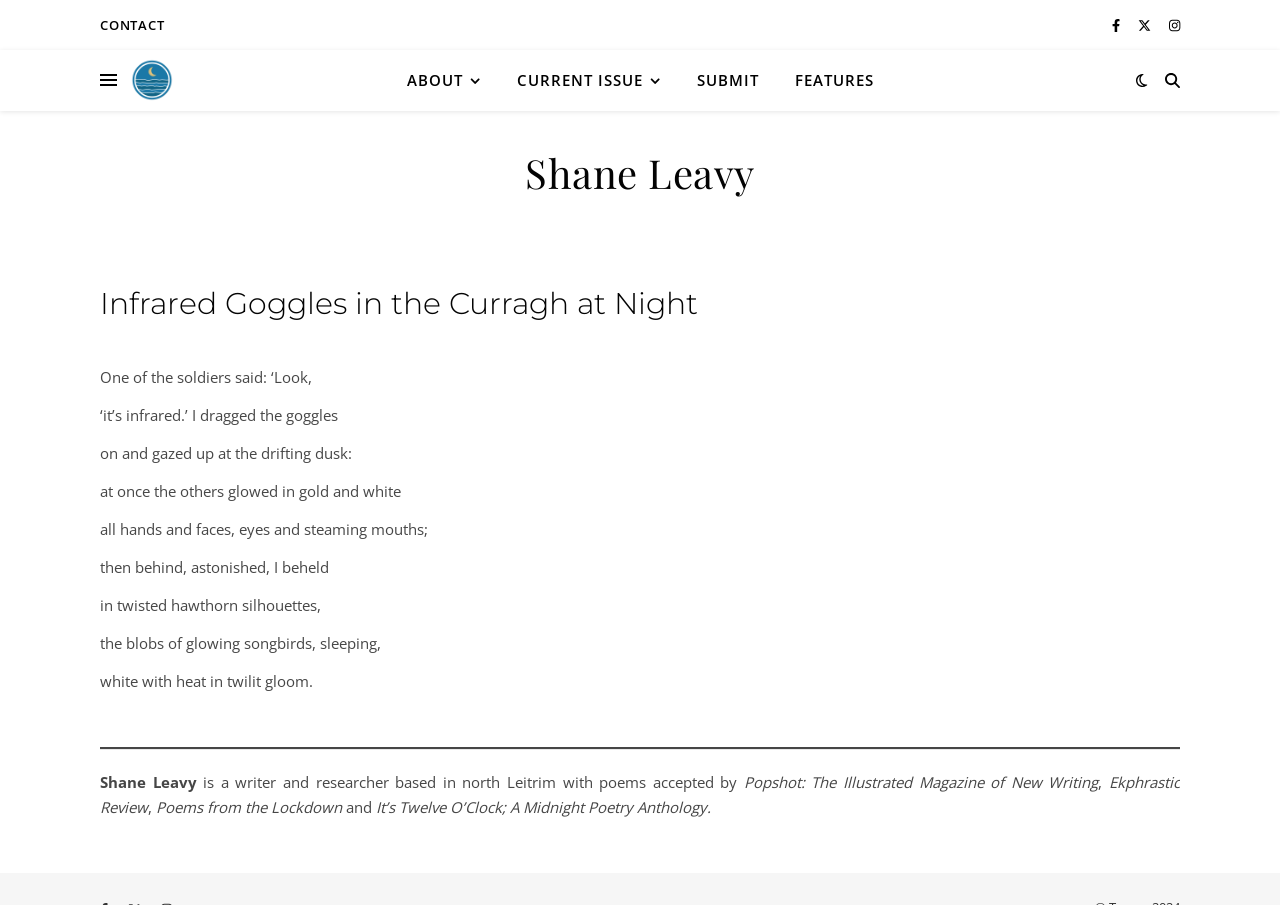Reply to the question with a single word or phrase:
What is the theme of the poem?

night vision